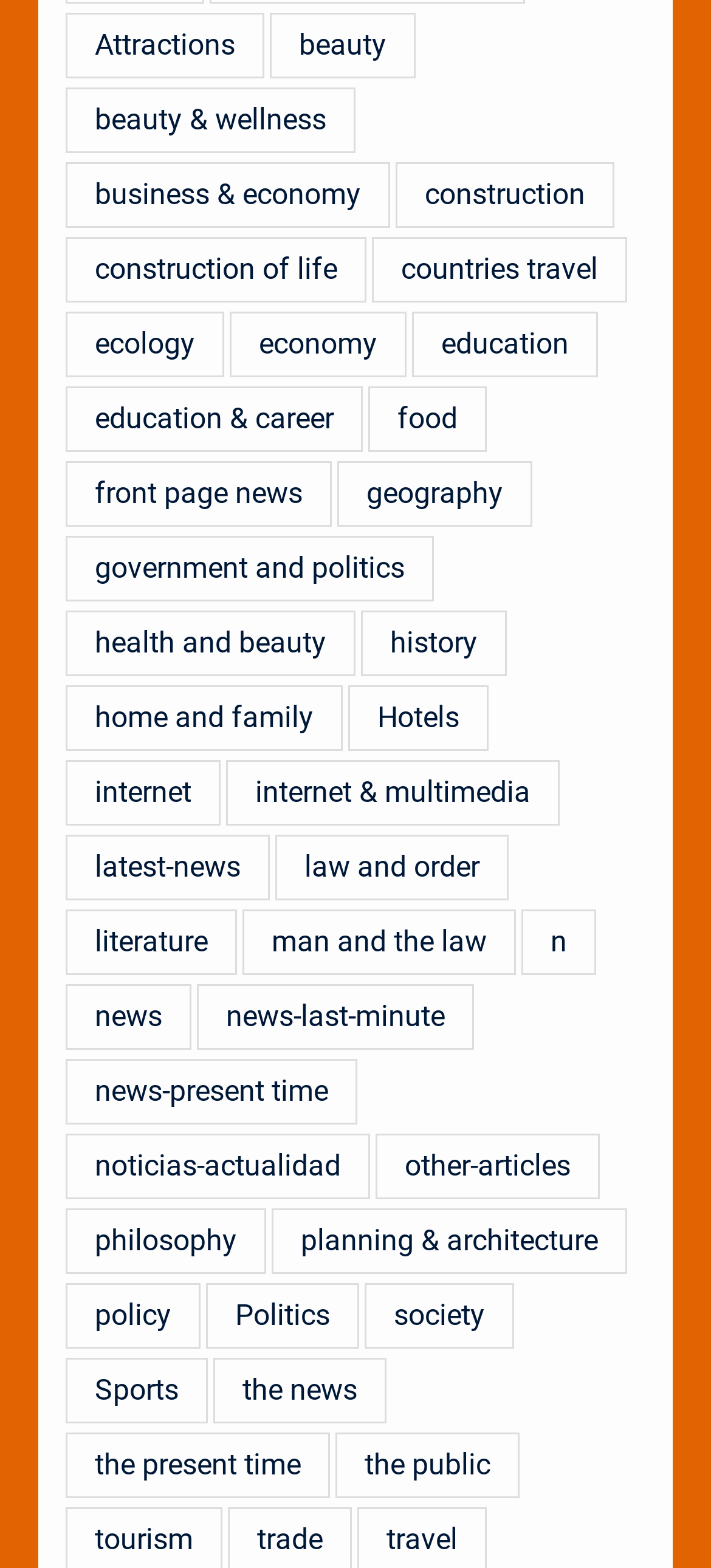Refer to the image and provide a thorough answer to this question:
How many categories are related to news?

I found five links related to news: 'news (8 items)', 'news-last-minute (2 items)', 'news-present time (6 items)', 'noticias-actualidad (7 items)', and 'the news (7 items)'.